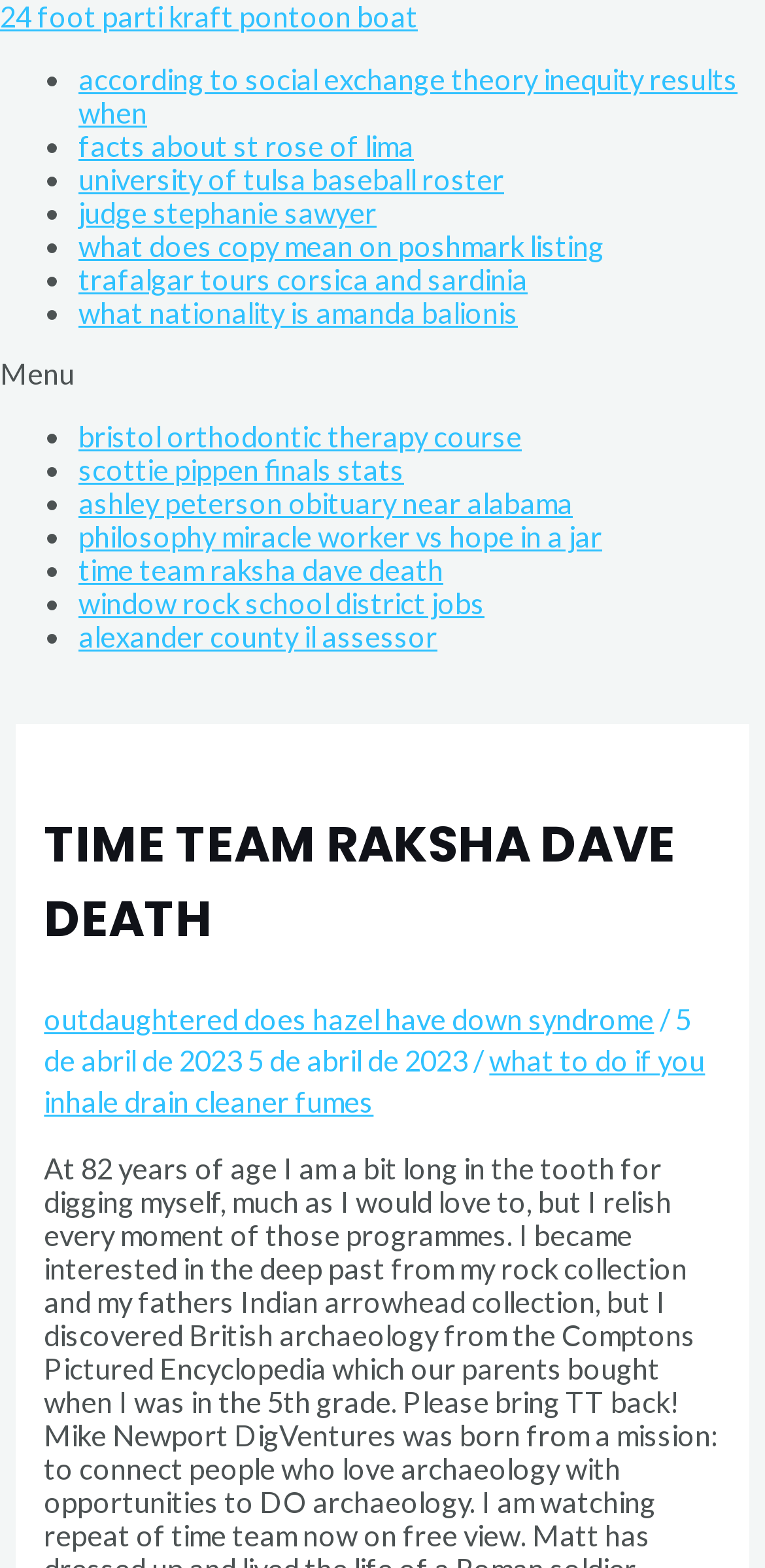How many list markers are on this webpage?
Using the picture, provide a one-word or short phrase answer.

7